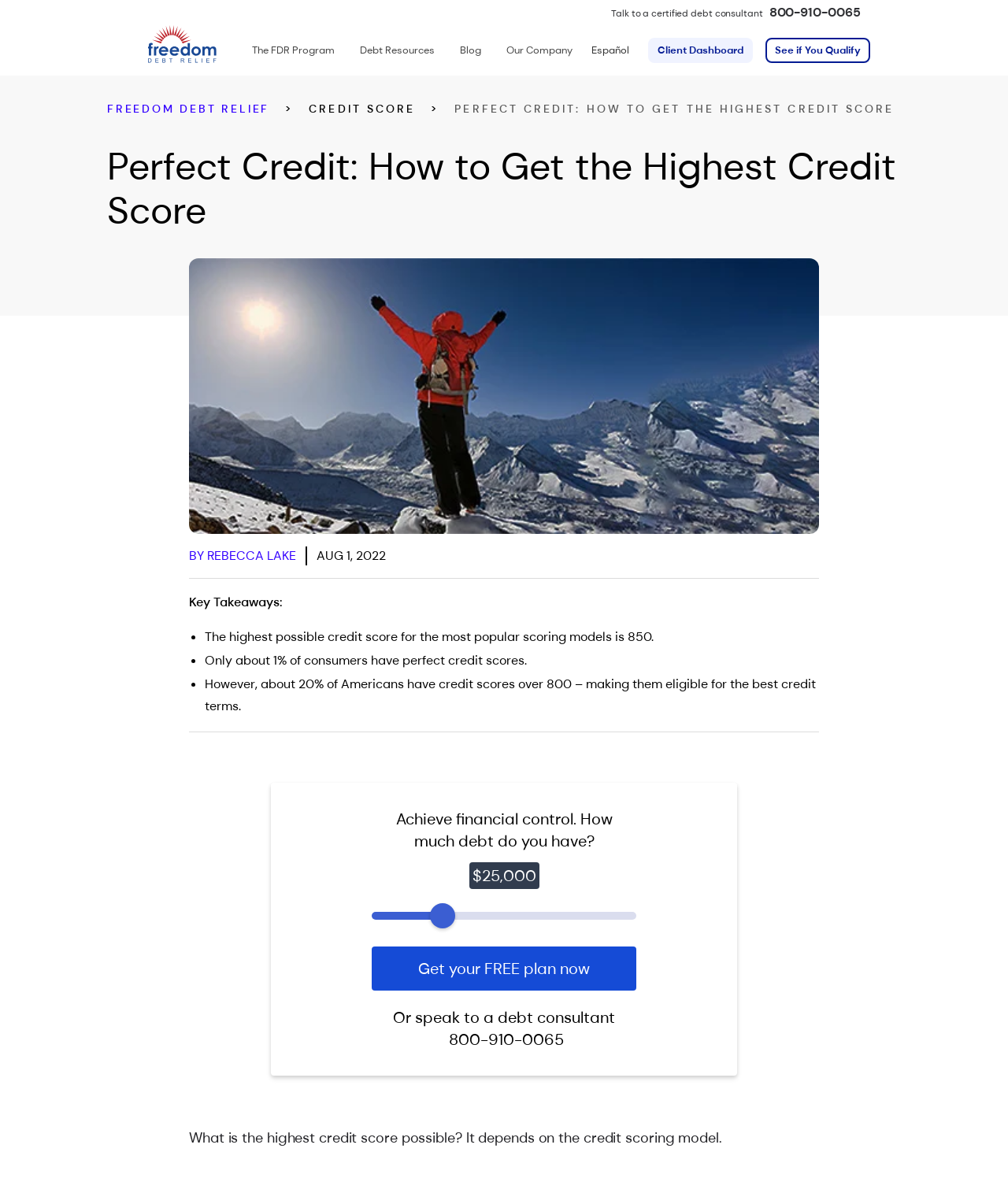Can you pinpoint the bounding box coordinates for the clickable element required for this instruction: "Read the article about Baldurs Gate 3"? The coordinates should be four float numbers between 0 and 1, i.e., [left, top, right, bottom].

None